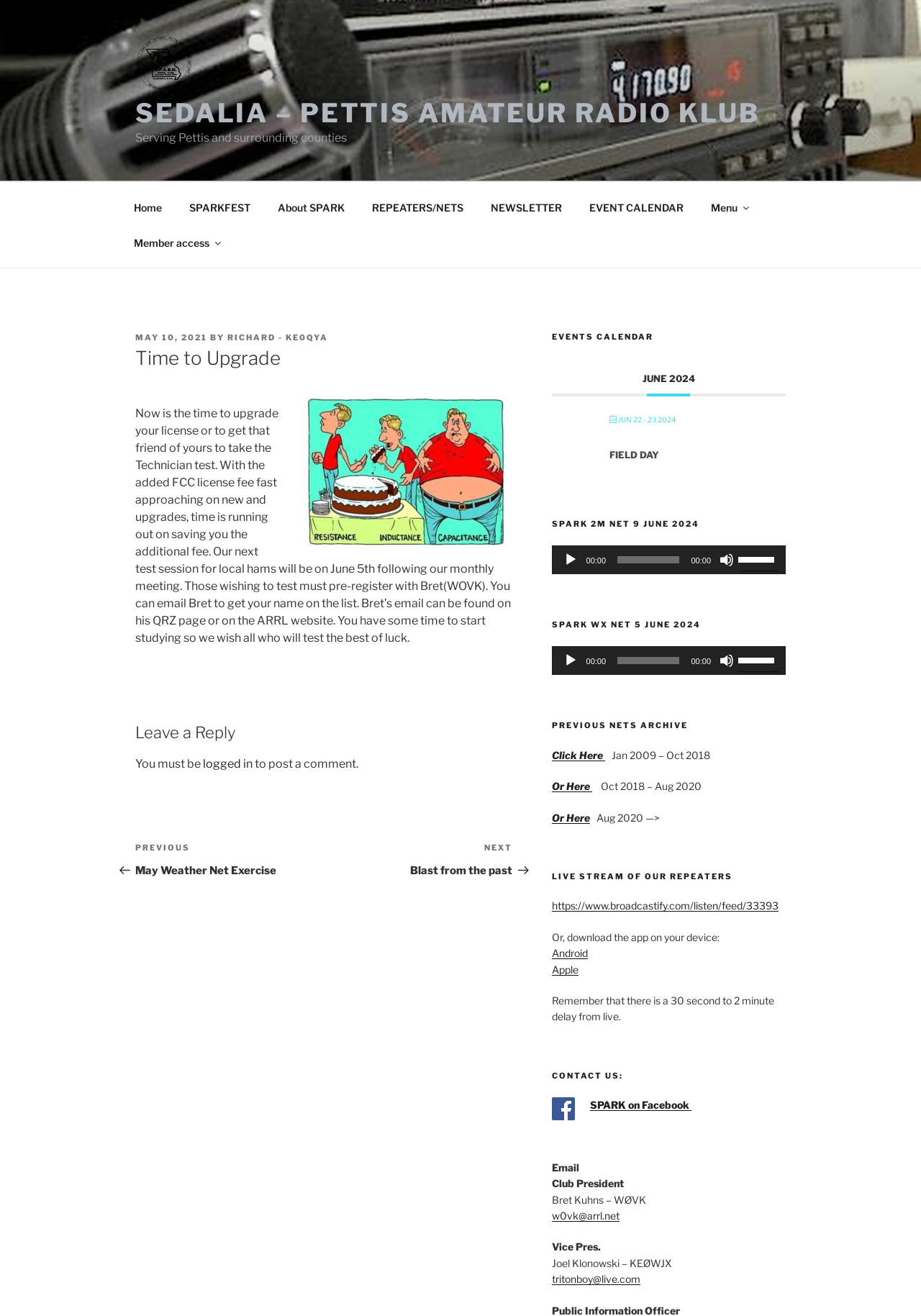Determine the bounding box coordinates for the clickable element required to fulfill the instruction: "Click on the 'Android' link". Provide the coordinates as four float numbers between 0 and 1, i.e., [left, top, right, bottom].

[0.599, 0.72, 0.638, 0.729]